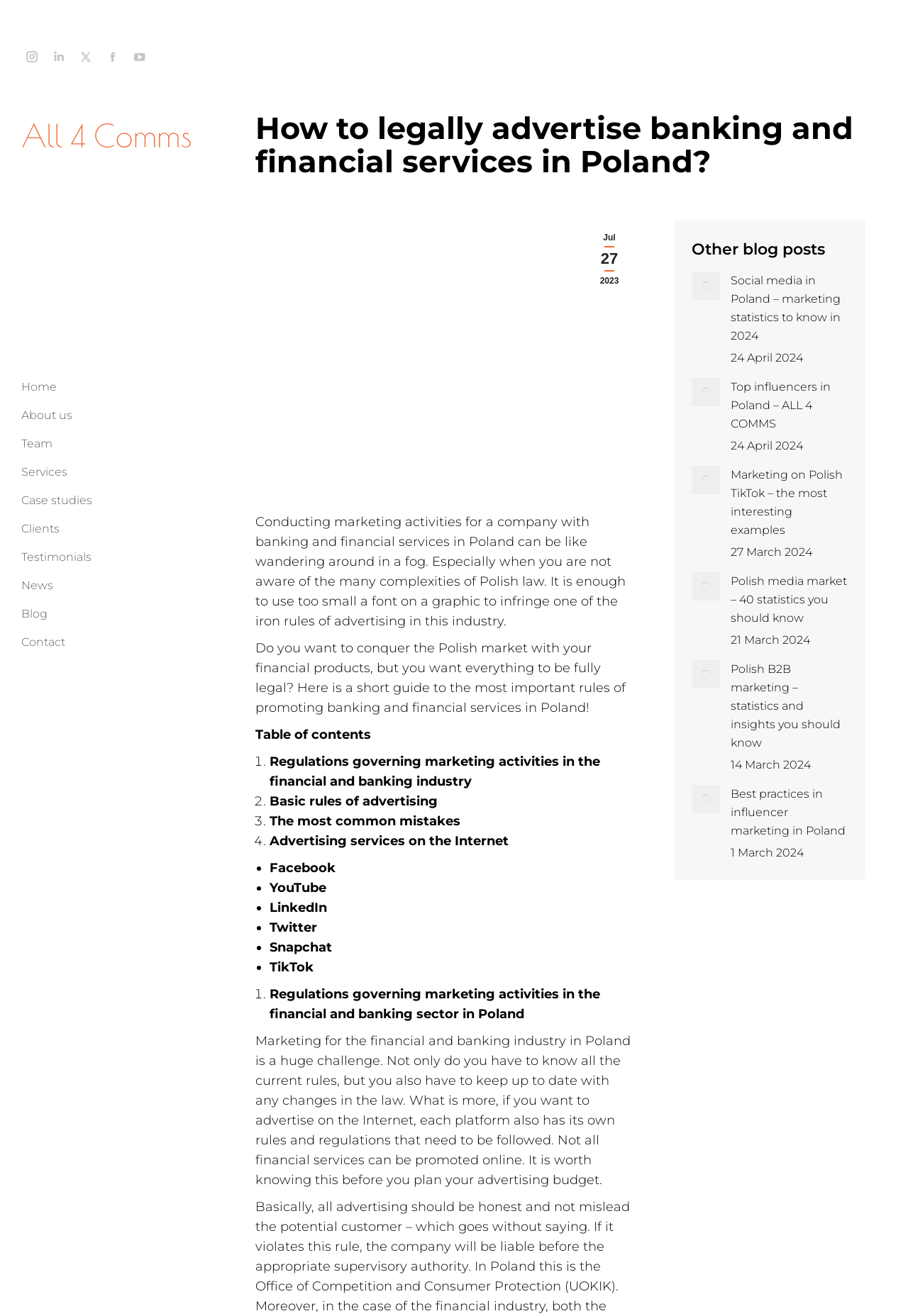Locate the bounding box coordinates of the element you need to click to accomplish the task described by this instruction: "Click on the 'Home' link".

[0.023, 0.283, 0.062, 0.305]